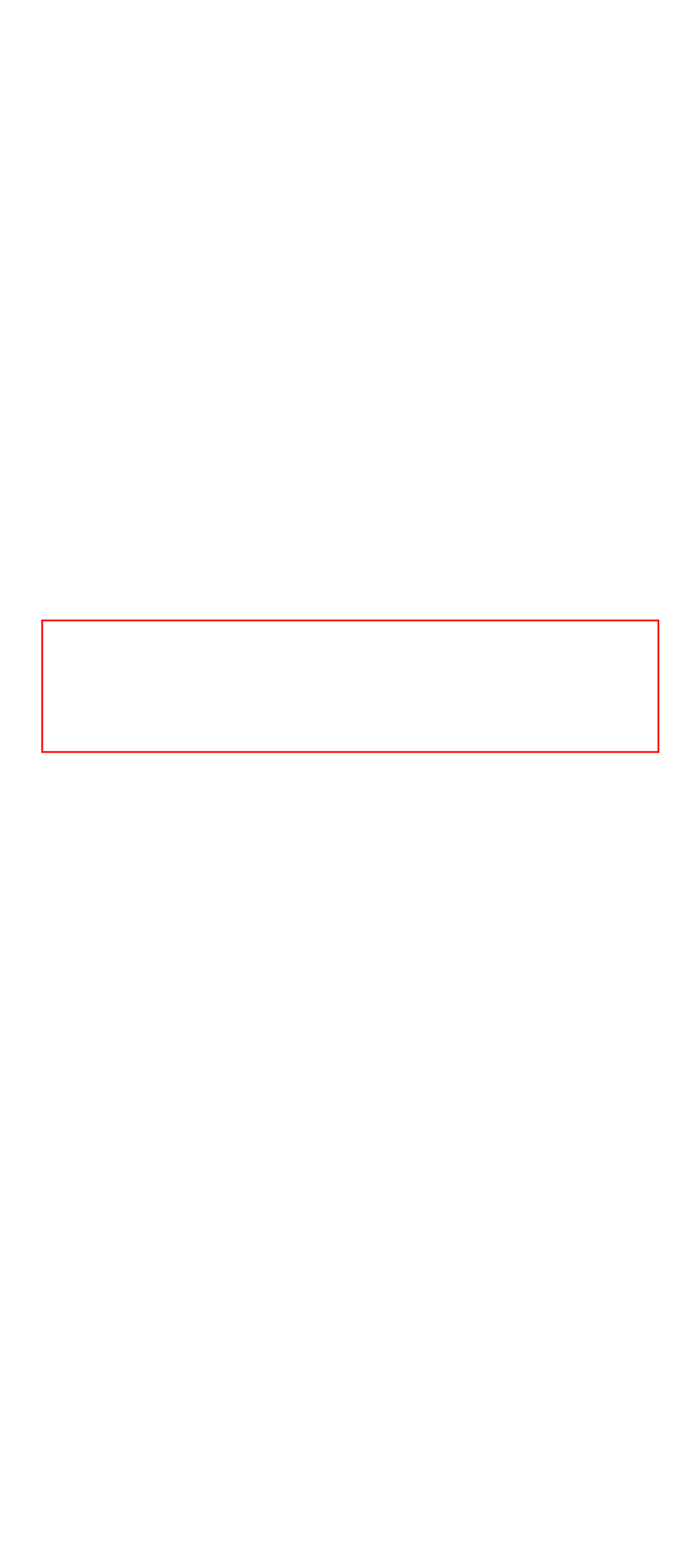You have a screenshot of a webpage with a red bounding box. Use OCR to generate the text contained within this red rectangle.

Now when I sleep, it is on the layered fibers of cotton rather than a mattress filled with vinyl-smelling air!